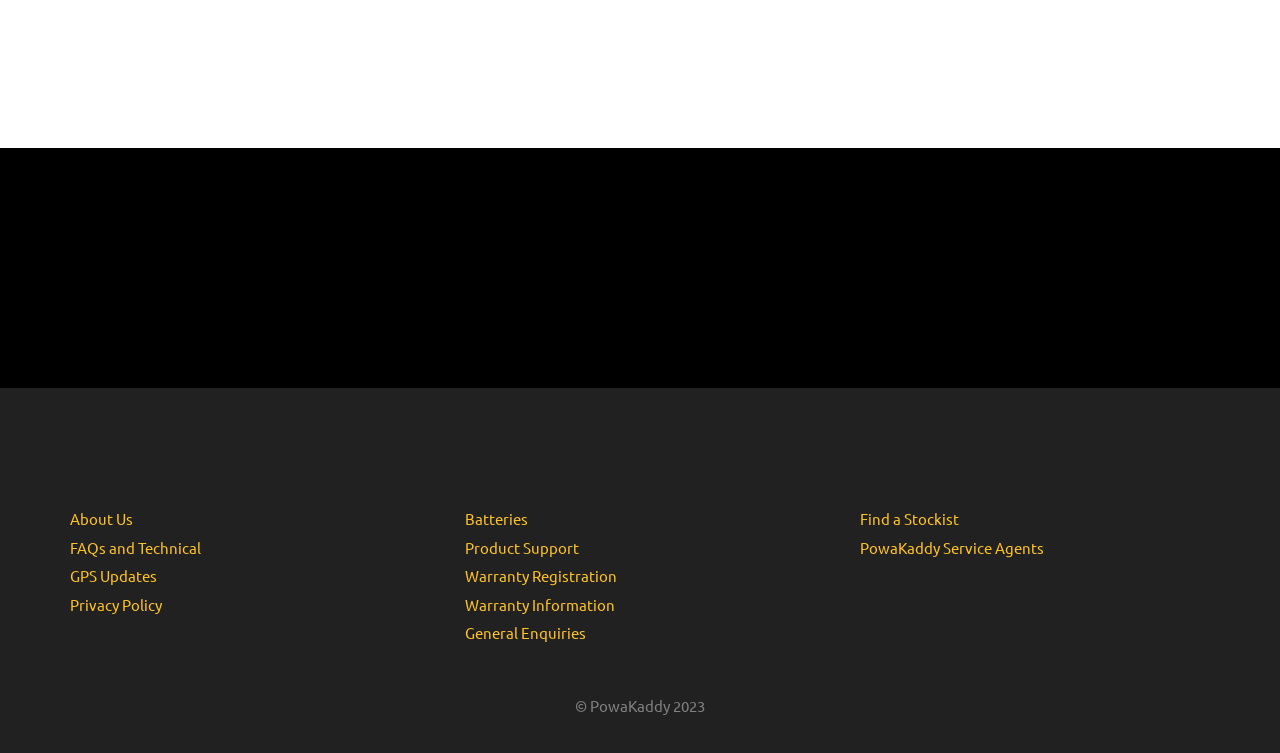Please mark the bounding box coordinates of the area that should be clicked to carry out the instruction: "Click the Preservica Logo".

None